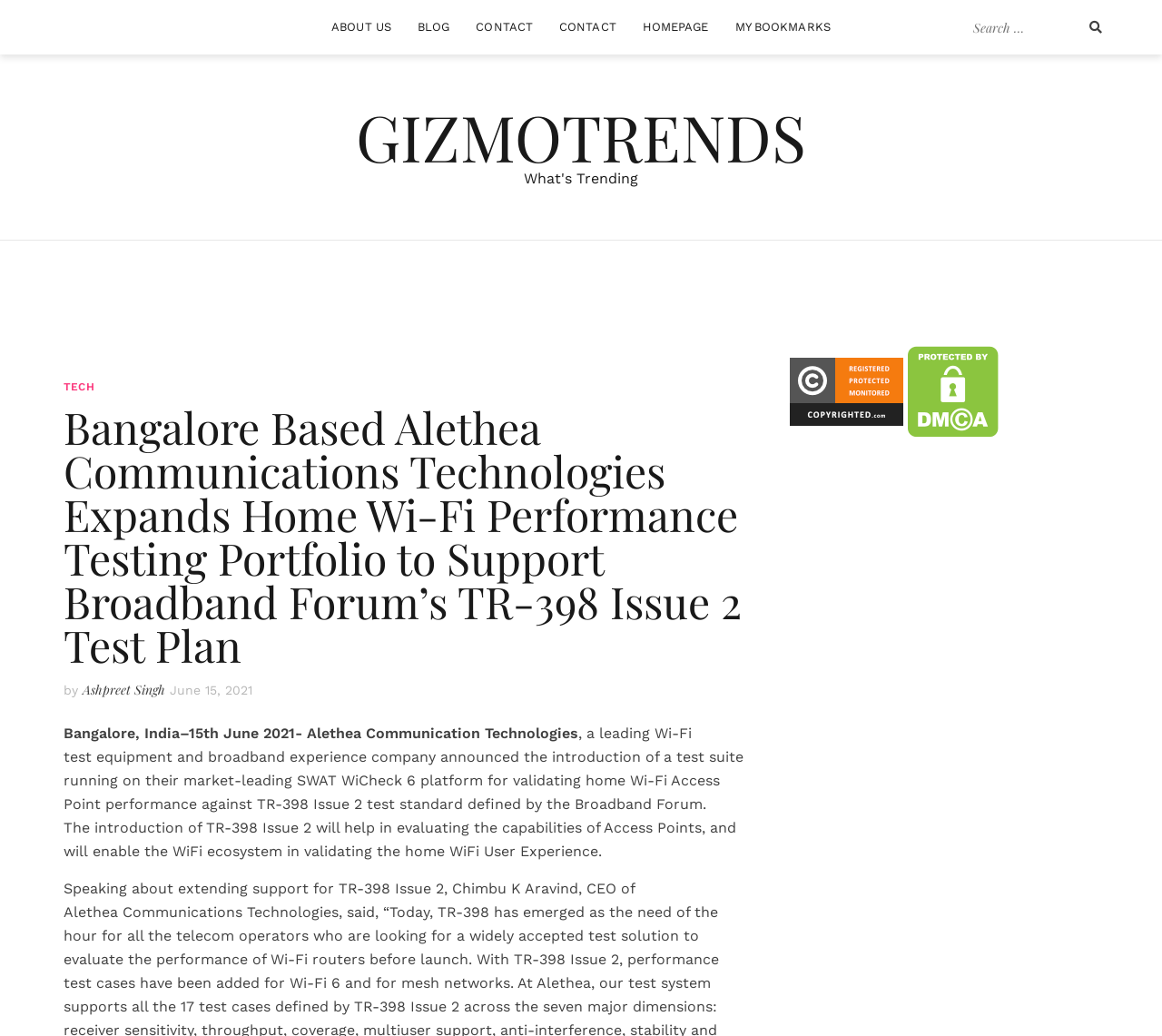Please give a succinct answer using a single word or phrase:
What is the purpose of introducing TR-398 Issue 2?

Evaluating Access Point capabilities